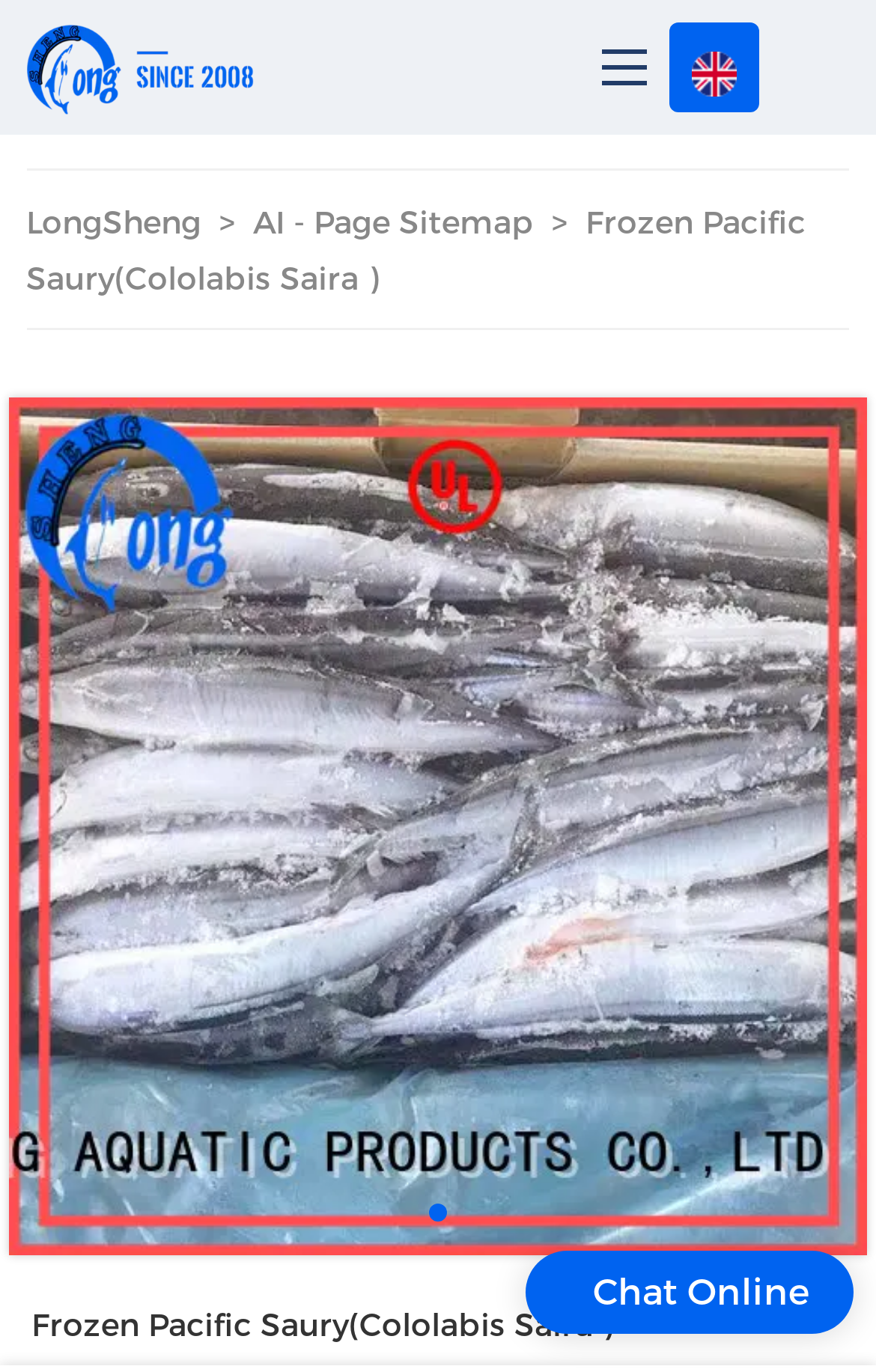What is the scientific name of the fish?
Refer to the image and answer the question using a single word or phrase.

Cololabis Saira